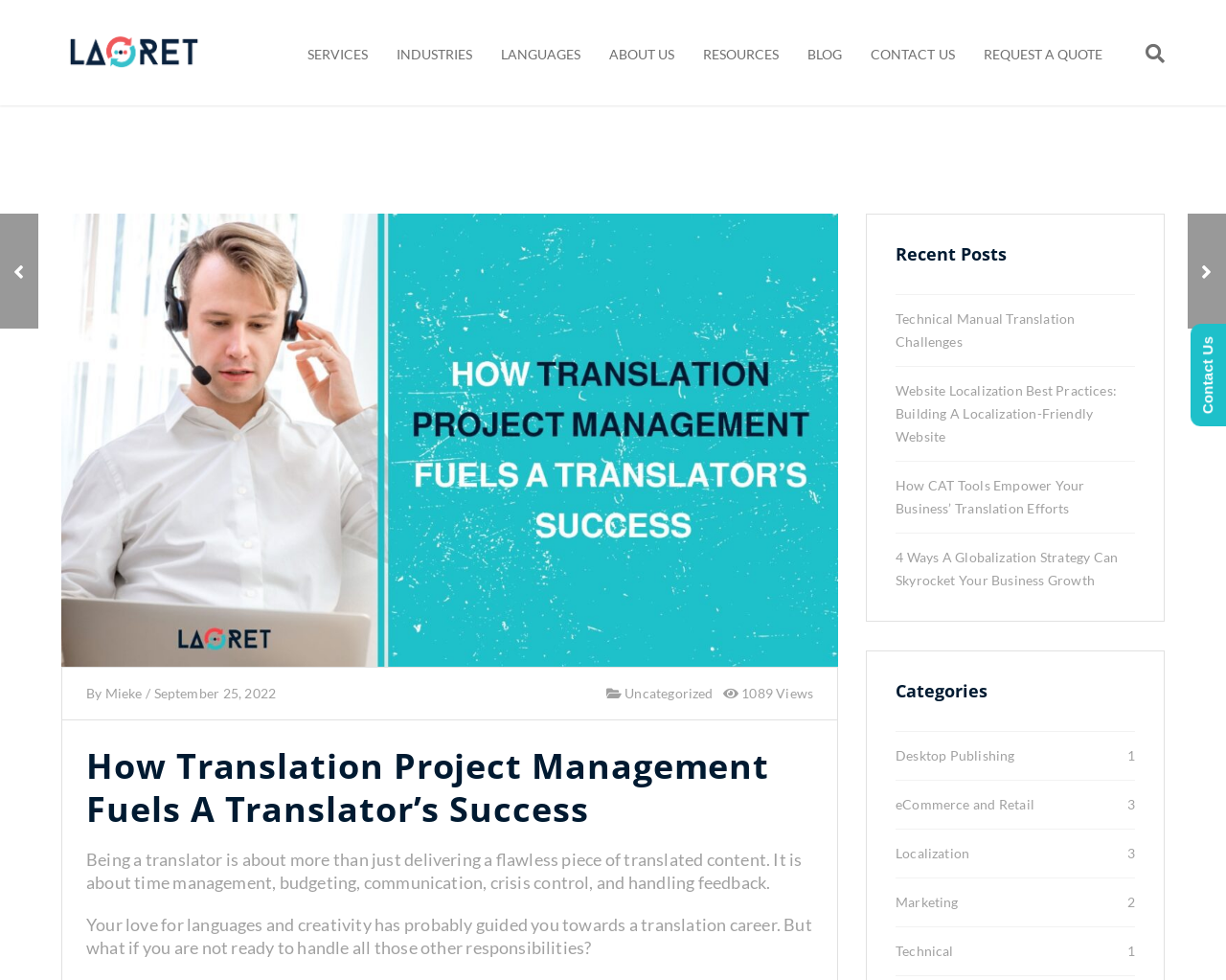How many categories are listed on the webpage?
We need a detailed and exhaustive answer to the question. Please elaborate.

I found the categories section on the webpage, which lists 'Desktop Publishing', 'eCommerce and Retail', 'Localization', 'Marketing', and 'Technical'. There are 5 categories in total.